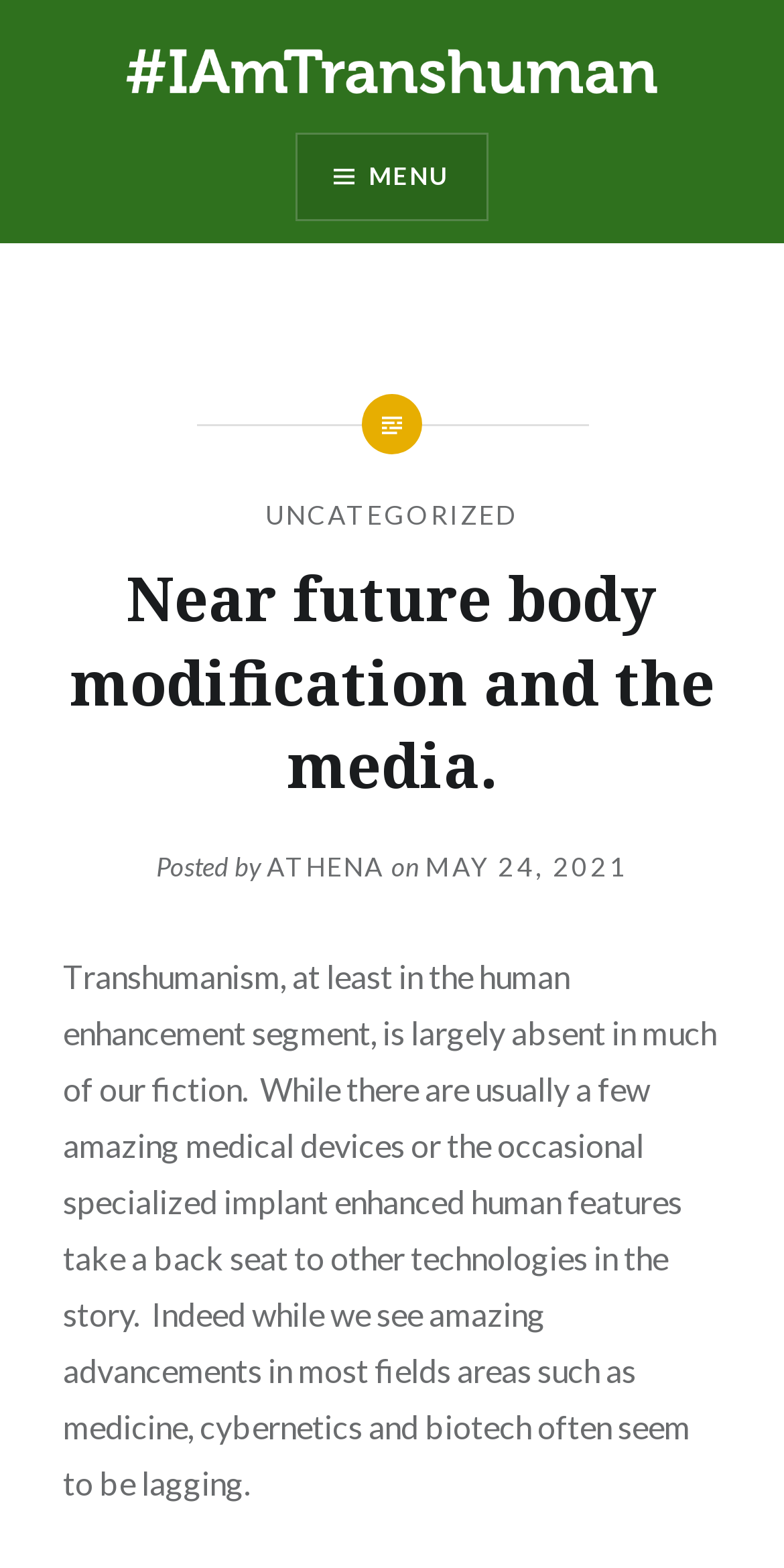Who posted the article?
Based on the screenshot, provide a one-word or short-phrase response.

ATHENA